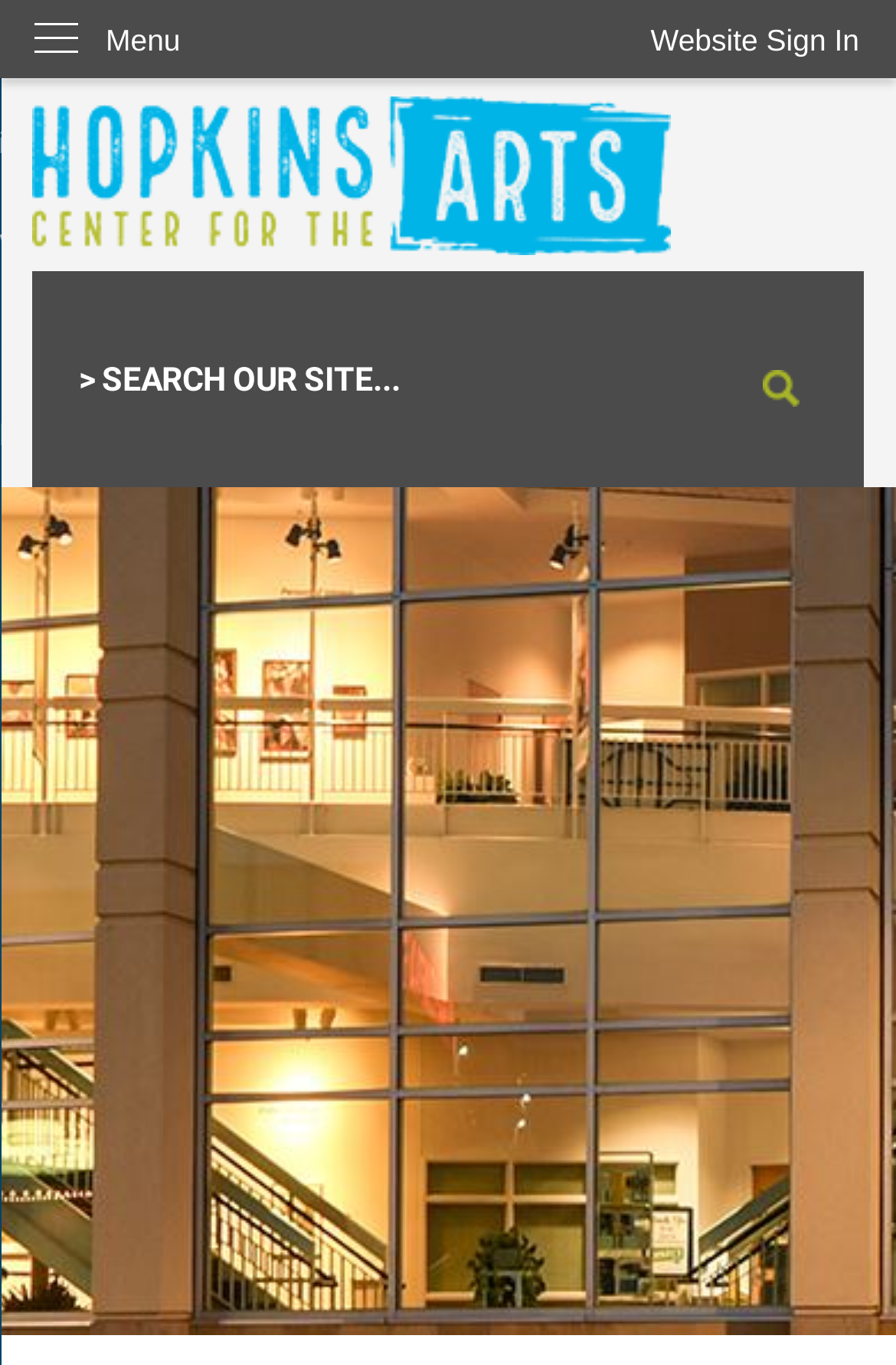Explain the contents of the webpage comprehensively.

The webpage is about the Studio West Art Tour, an event that takes place in the western metropolitan communities of Minneapolis. At the top left corner, there is a "Skip to Main Content" link, followed by a "Website Sign In" button at the top right corner. Next to the sign-in button, there is a vertical menu with a "Menu" label.

Below the top section, there are two complementary sections. The first section contains a "Homepage" link with an accompanying image, taking up about two-thirds of the width. The second section is a search region, occupying the same width as the first section. Within the search region, there is a search textbox and a "Search" button with a search icon. The search button is positioned at the right side of the search textbox.

Note: I've summarized the content of the meta description and accessibility tree to provide a detailed description of the webpage, without mentioning the sources of the information. I've also carefully analyzed the bounding box coordinates to describe the relative positions of the UI elements.